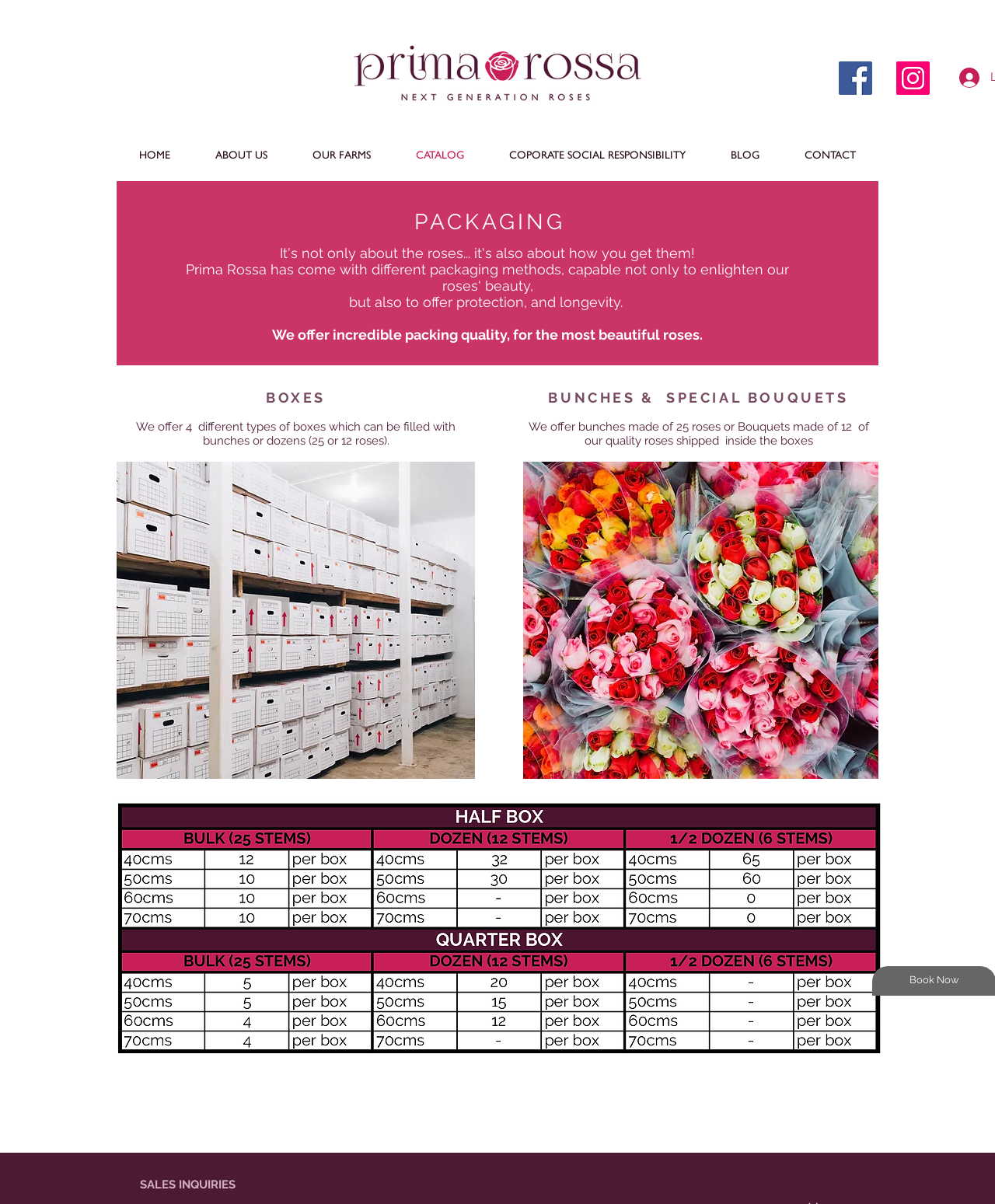Determine the bounding box coordinates for the element that should be clicked to follow this instruction: "Contact". The coordinates should be given as four float numbers between 0 and 1, in the format [left, top, right, bottom].

None